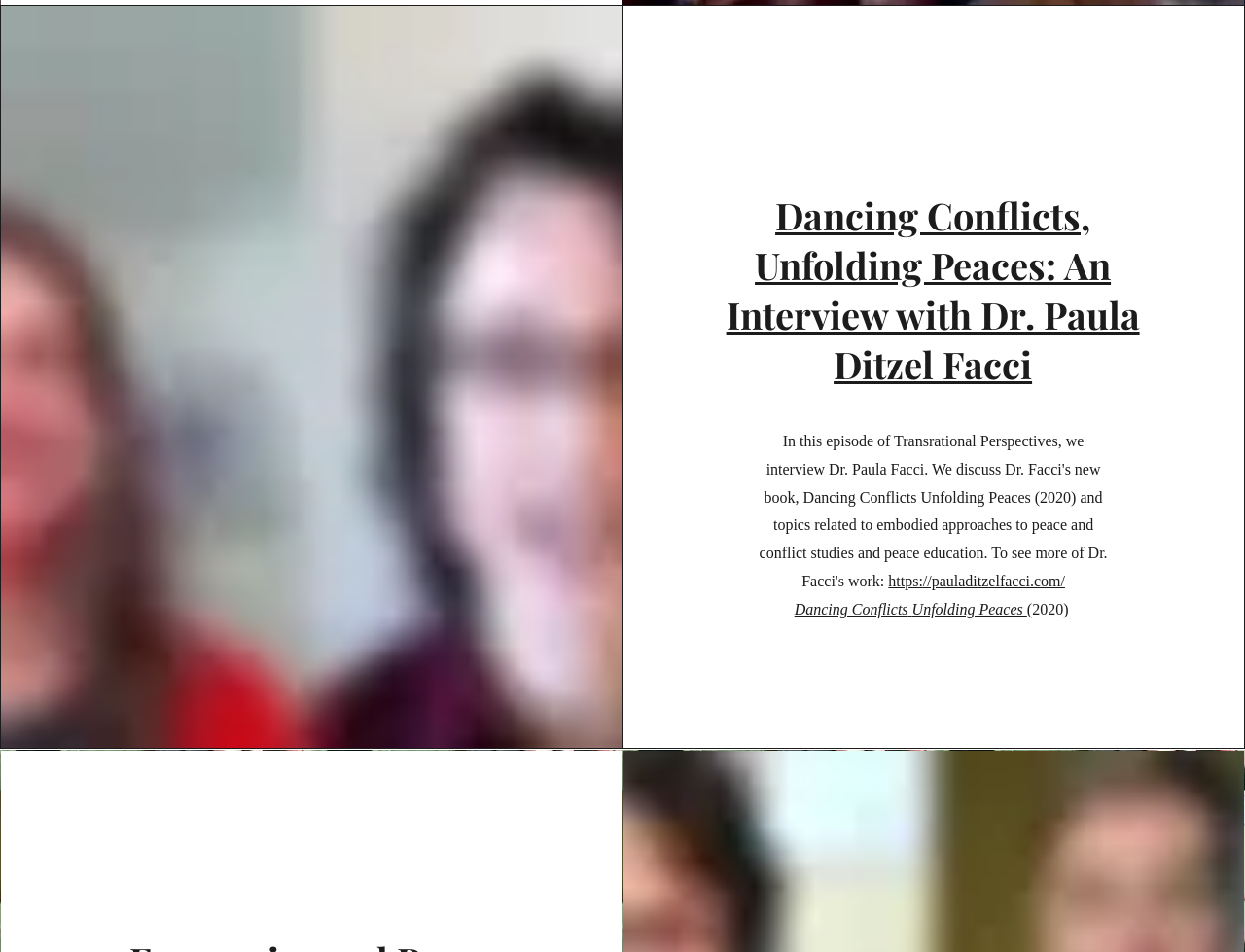For the element described, predict the bounding box coordinates as (top-left x, top-left y, bottom-right x, bottom-right y). All values should be between 0 and 1. Element description: Help Support This Site

None